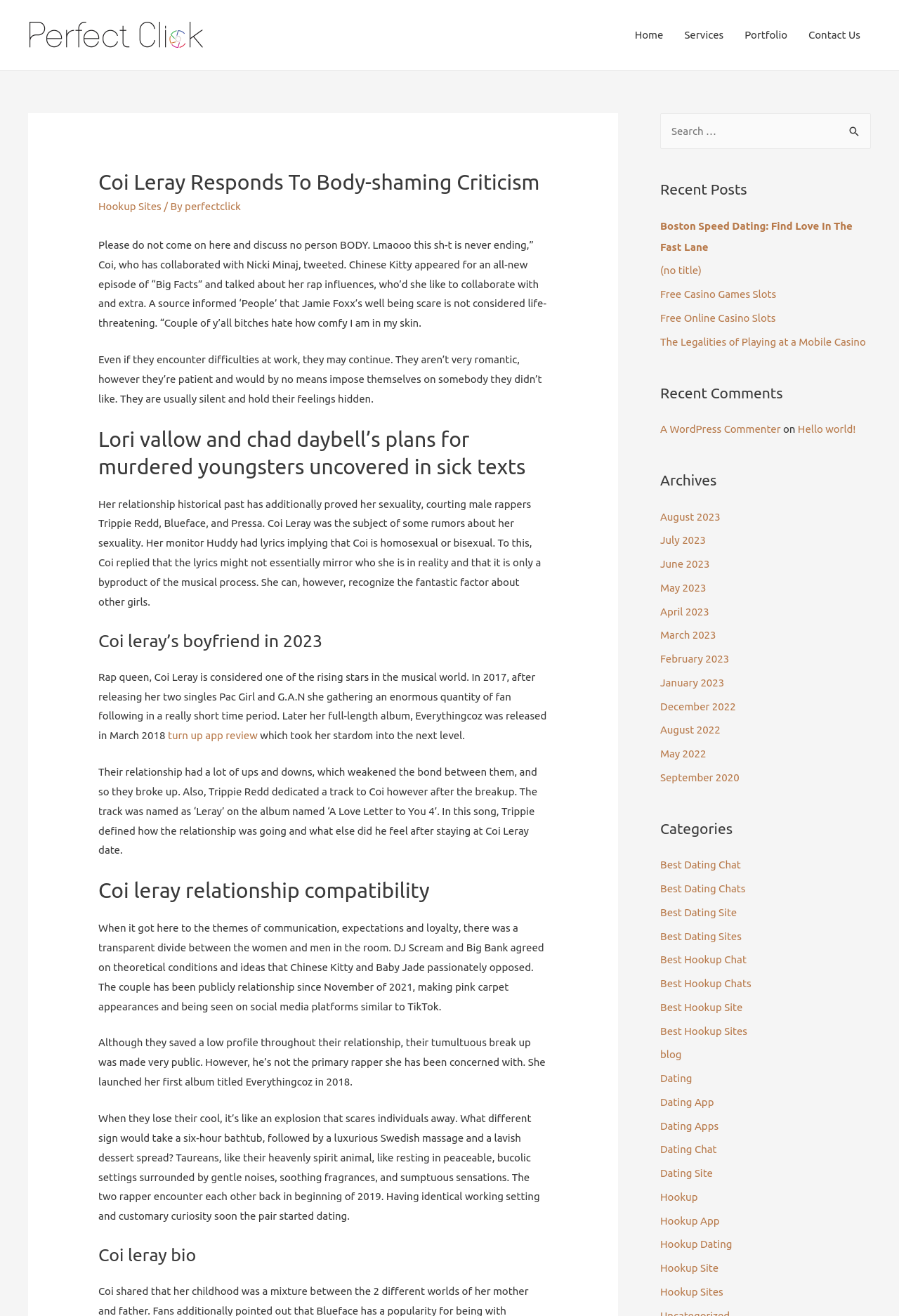What is the topic of the article 'Lori vallow and chad daybell’s plans for murdered youngsters uncovered in sick texts'?
Answer with a single word or short phrase according to what you see in the image.

Lori vallow and chad daybell